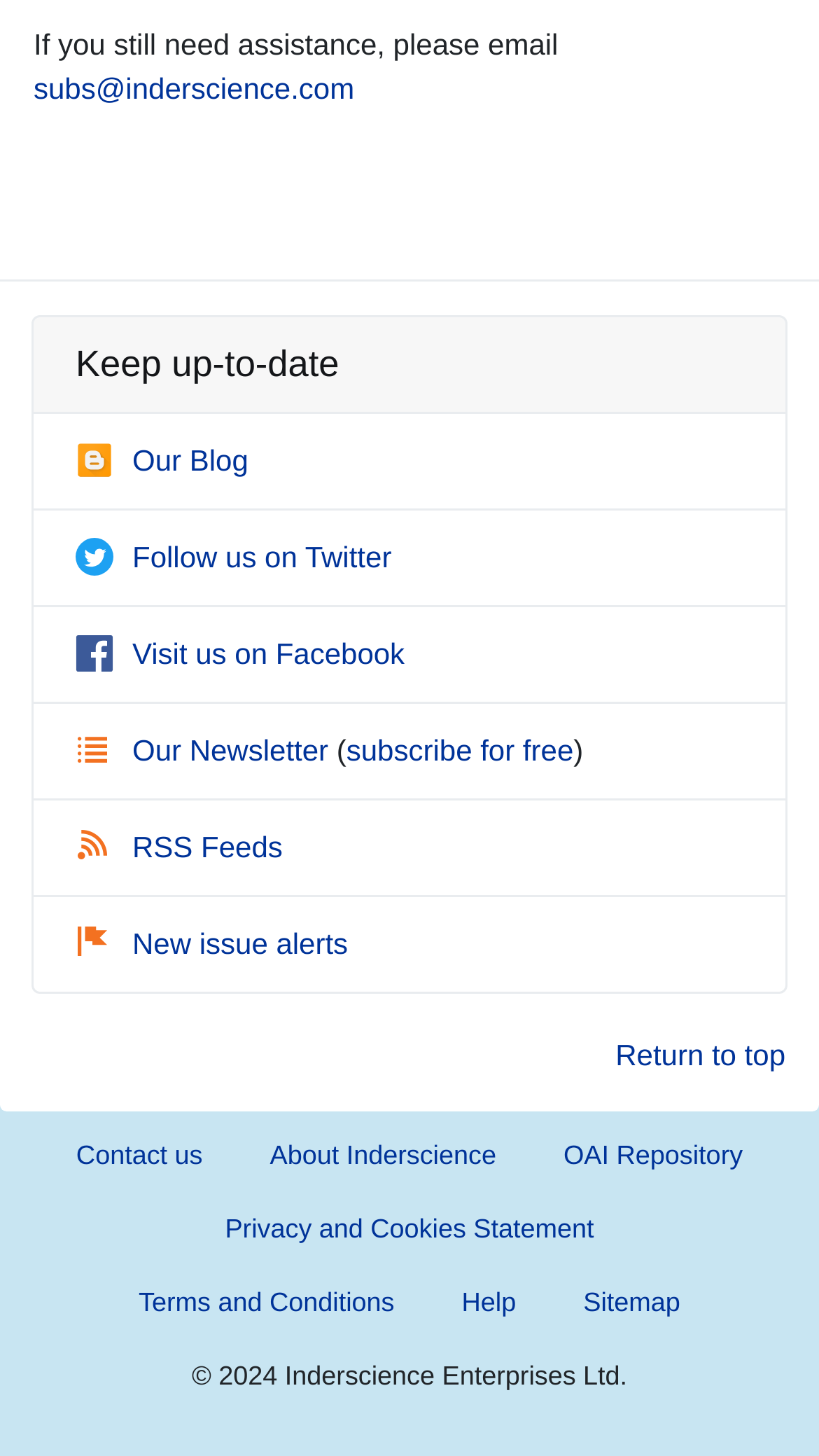Identify the bounding box coordinates for the UI element described as follows: "Terms and Conditions". Ensure the coordinates are four float numbers between 0 and 1, formatted as [left, top, right, bottom].

[0.128, 0.87, 0.523, 0.92]